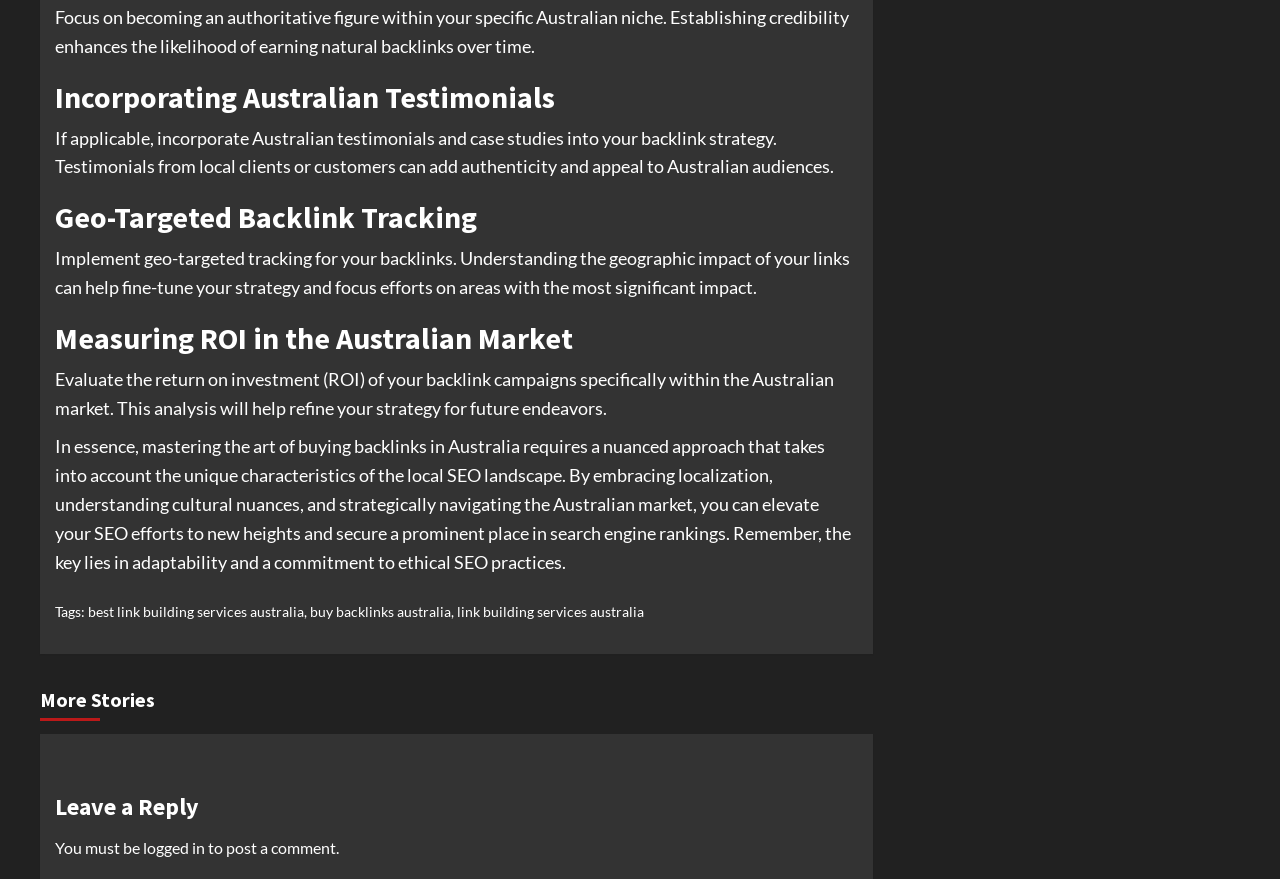What is the key to mastering backlink strategy in Australia?
Based on the image, provide a one-word or brief-phrase response.

Adaptability and ethical SEO